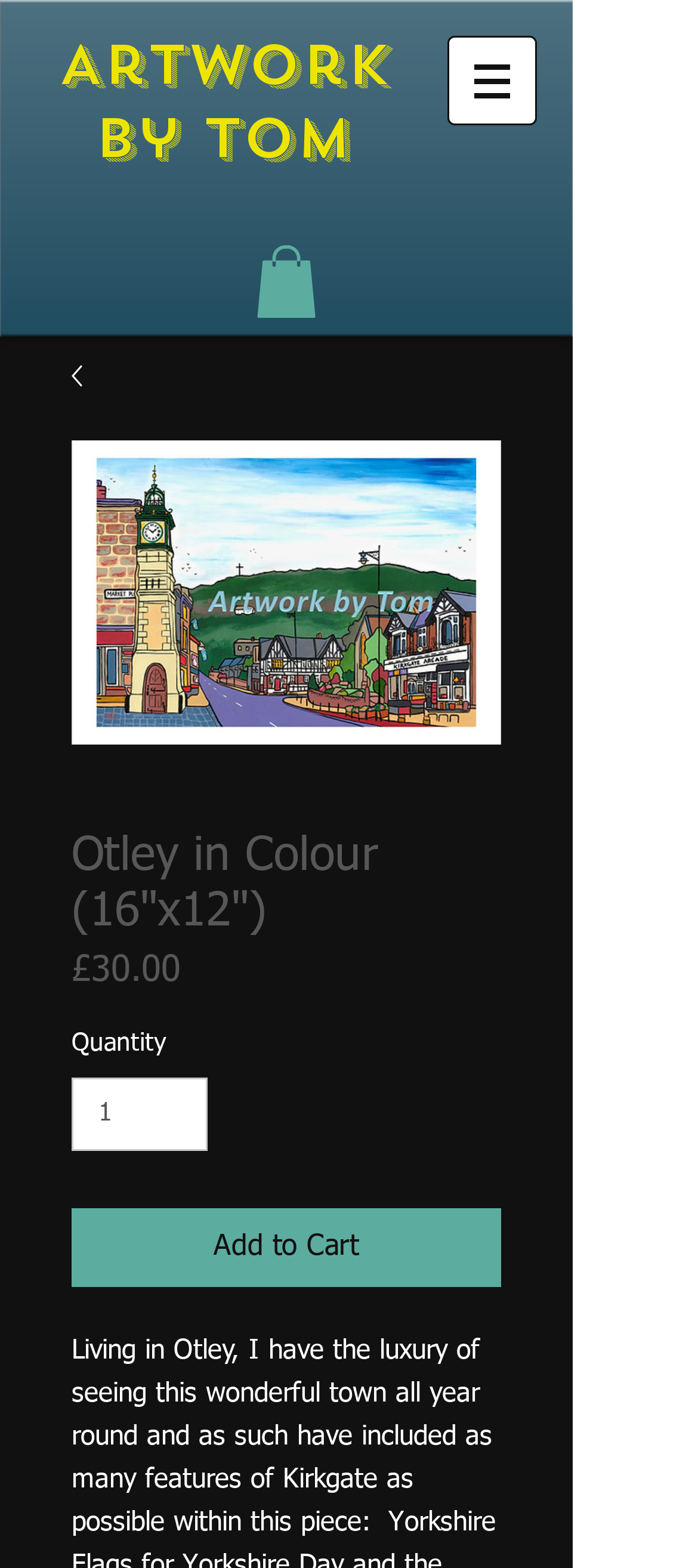Based on the image, please elaborate on the answer to the following question:
What is the purpose of the button with the text 'Add to Cart'?

The purpose of the button with the text 'Add to Cart' can be inferred from its text and its position below the price and quantity information, indicating that it is used to add the artwork to the cart.